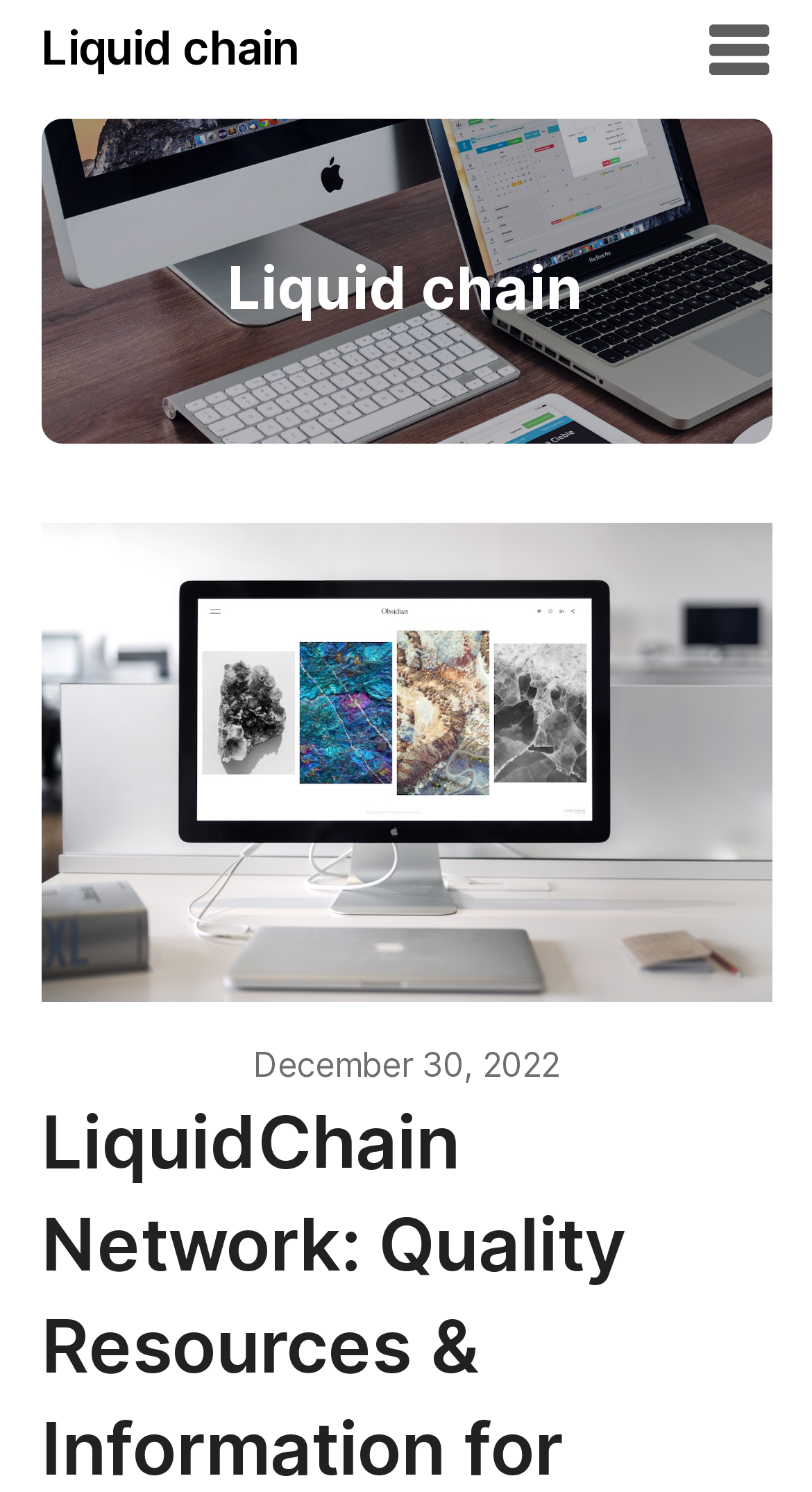Find and generate the main title of the webpage.

LiquidChain Network: Quality Resources & Information for Online Businesses